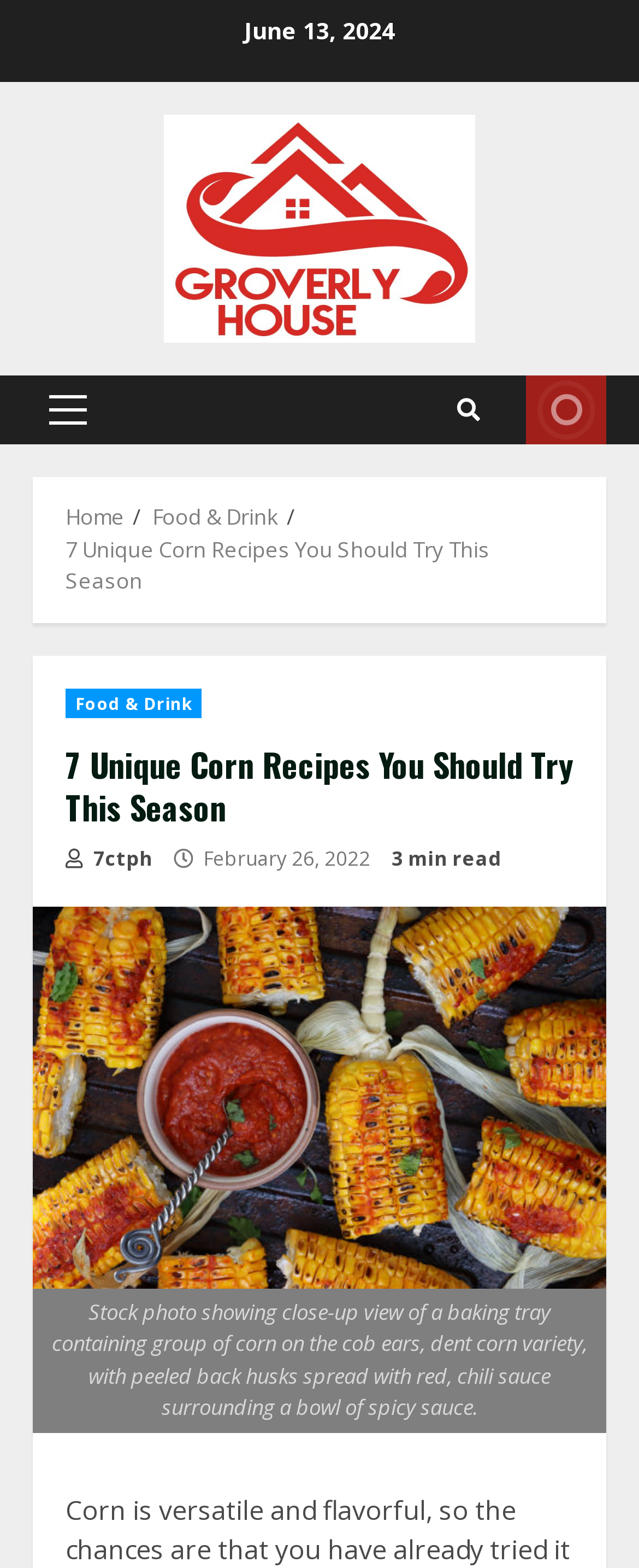Could you specify the bounding box coordinates for the clickable section to complete the following instruction: "Click on the 'Primary Menu' link"?

[0.051, 0.239, 0.162, 0.283]